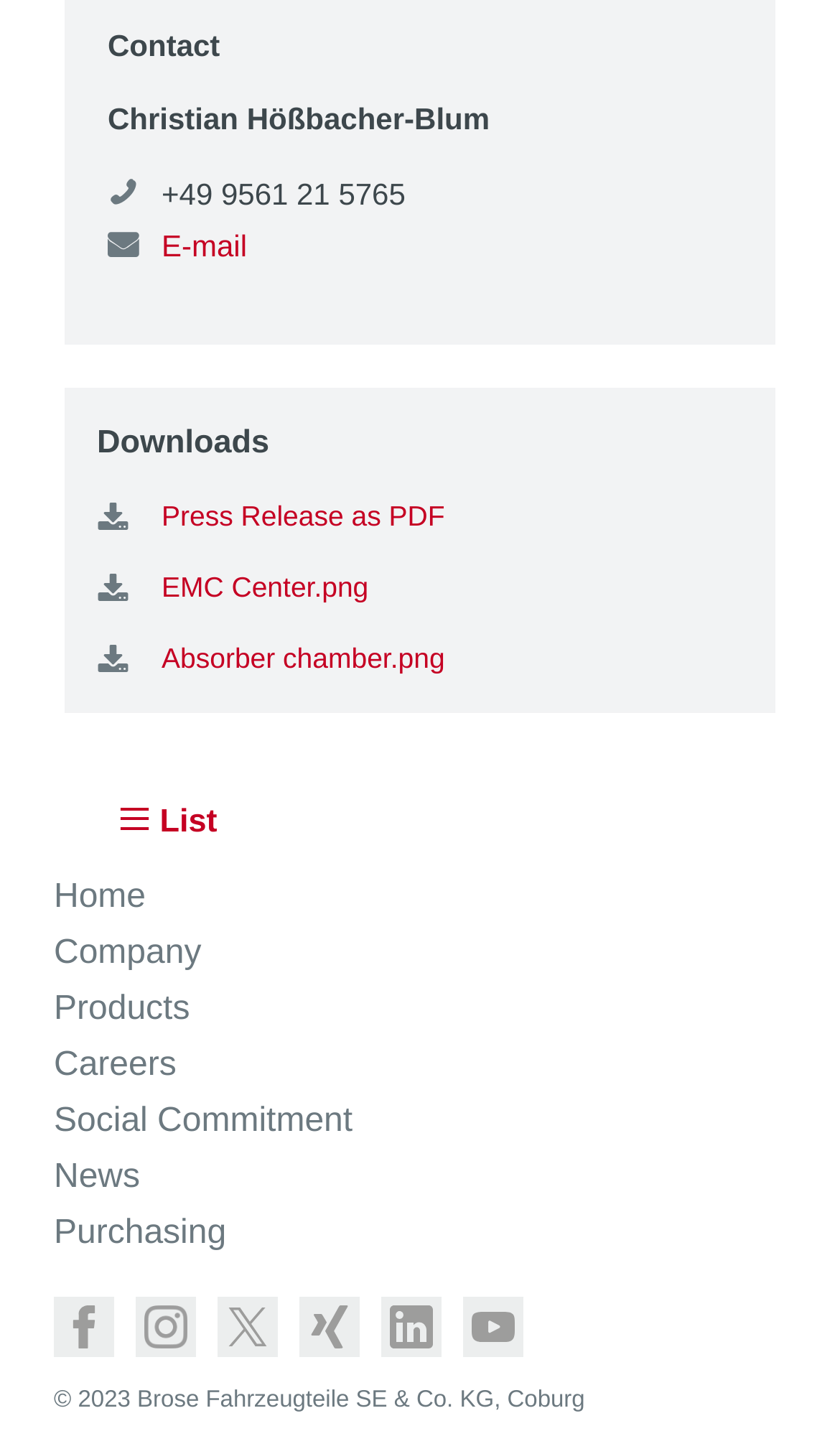What is the year of the copyright on the page?
Using the visual information, reply with a single word or short phrase.

2023